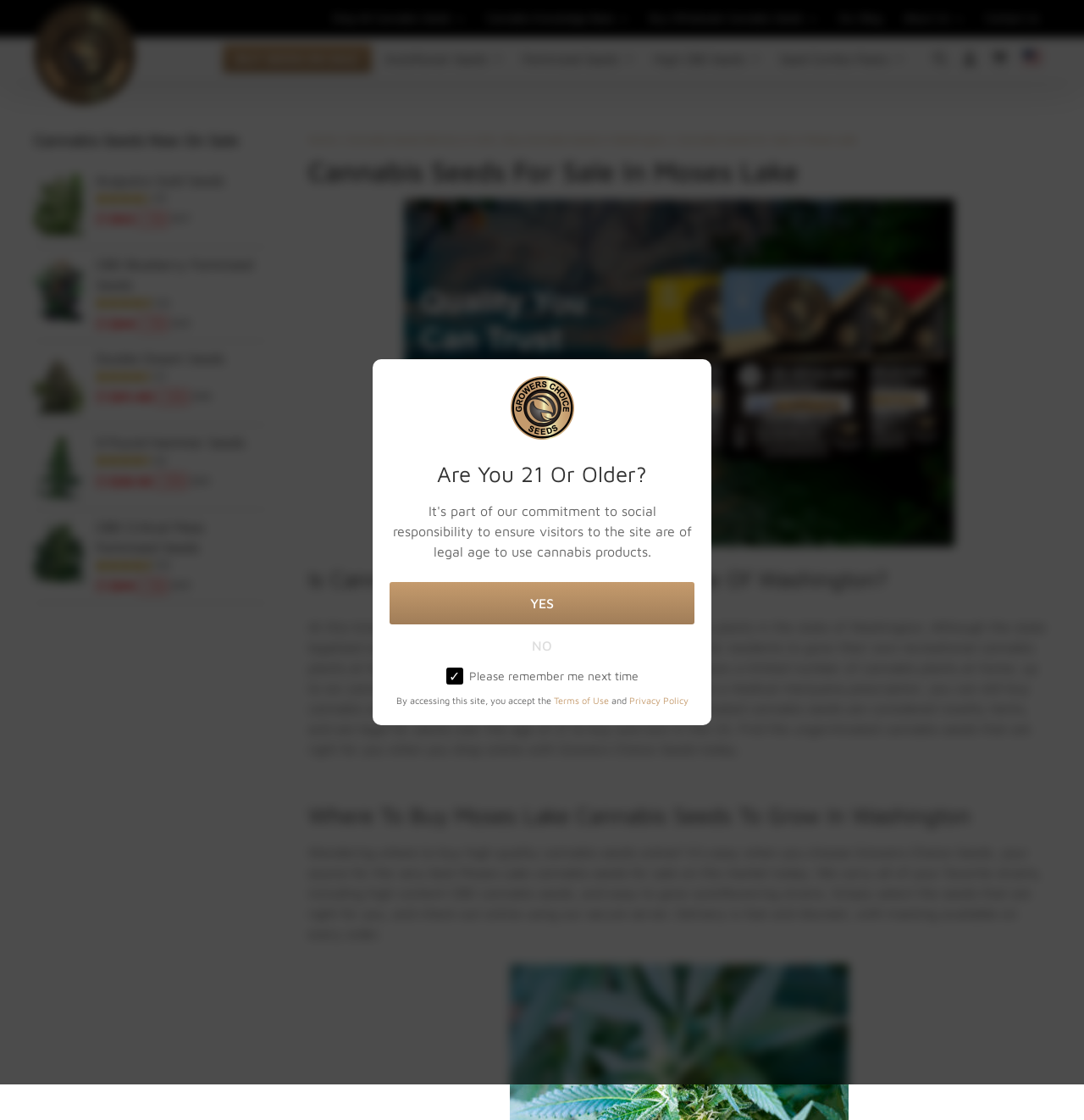Identify the bounding box coordinates for the region of the element that should be clicked to carry out the instruction: "Verify your age". The bounding box coordinates should be four float numbers between 0 and 1, i.e., [left, top, right, bottom].

[0.344, 0.321, 0.656, 0.647]